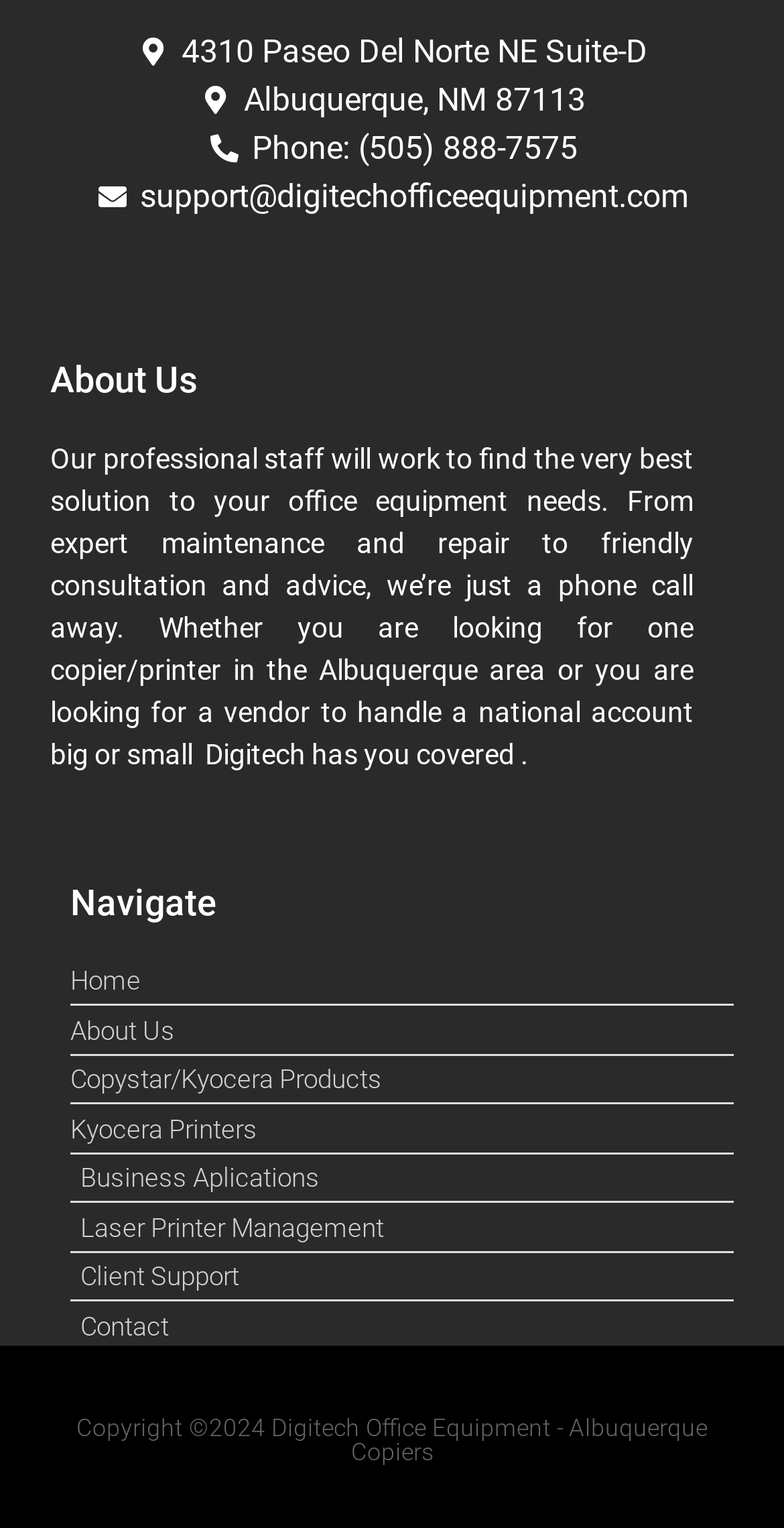Locate the bounding box coordinates for the element described below: "Contact". The coordinates must be four float values between 0 and 1, formatted as [left, top, right, bottom].

[0.09, 0.855, 0.936, 0.881]